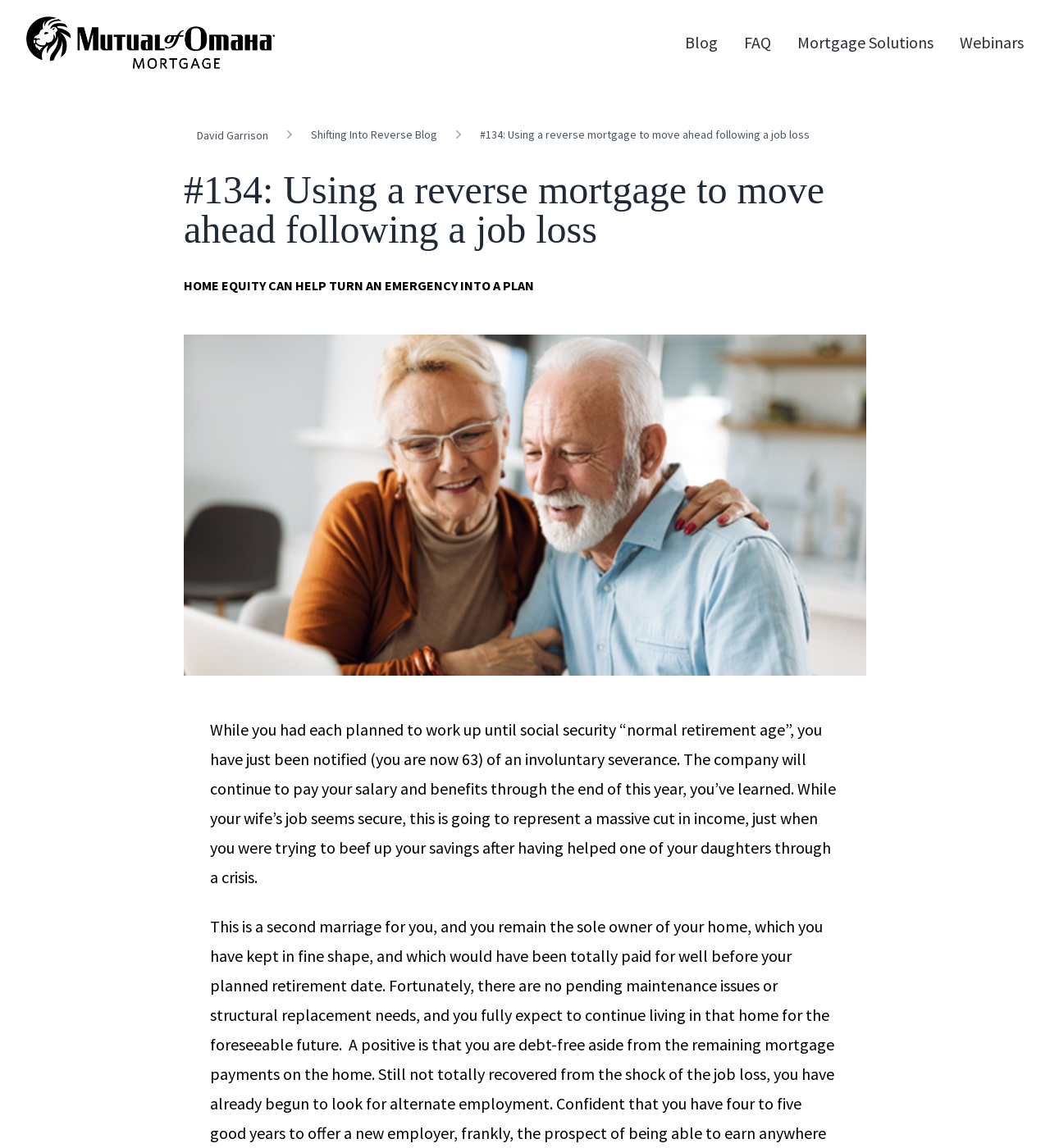Identify the bounding box coordinates for the element that needs to be clicked to fulfill this instruction: "Switch language". Provide the coordinates in the format of four float numbers between 0 and 1: [left, top, right, bottom].

None